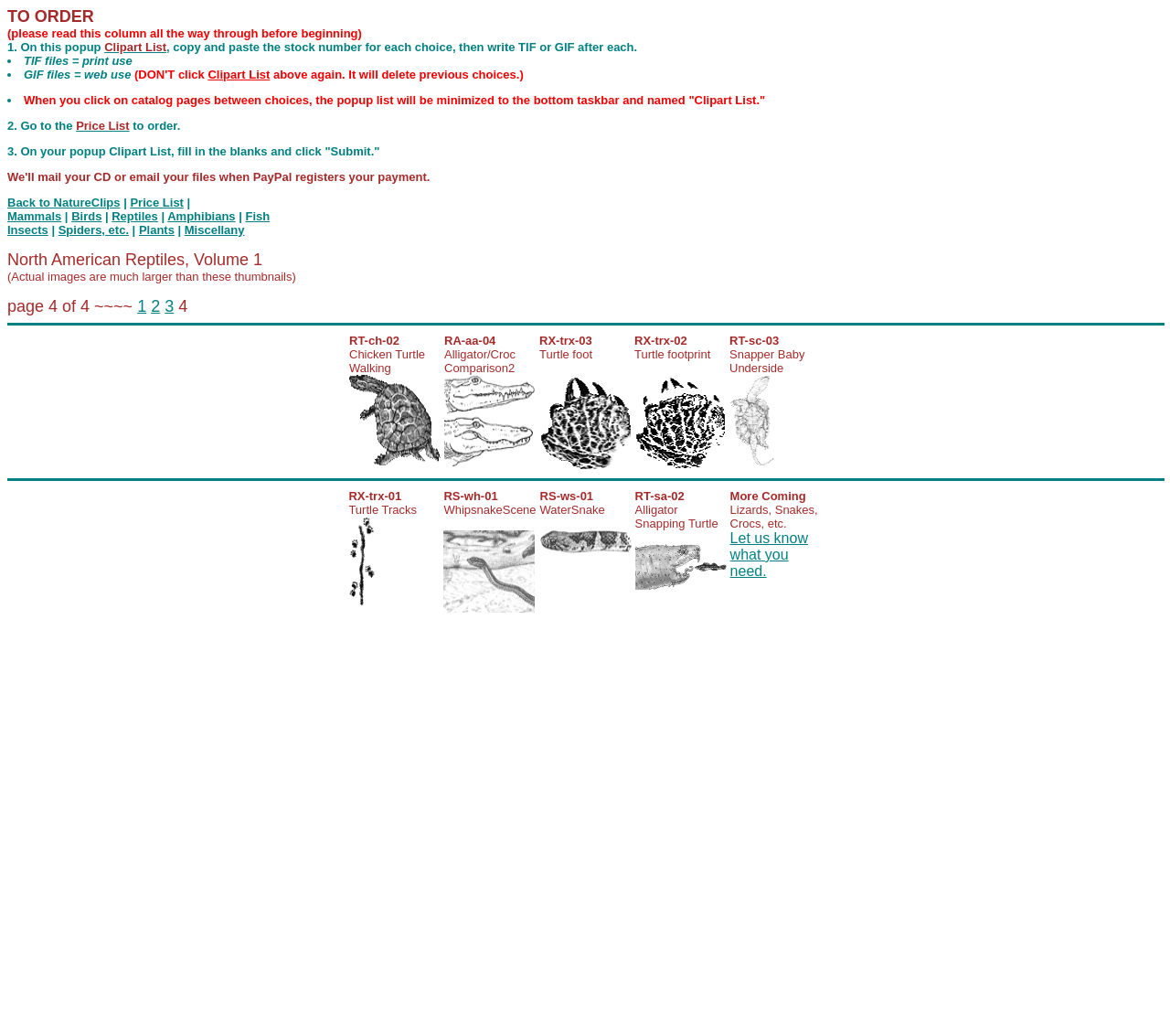Locate the bounding box coordinates of the clickable area to execute the instruction: "search something". Provide the coordinates as four float numbers between 0 and 1, represented as [left, top, right, bottom].

None